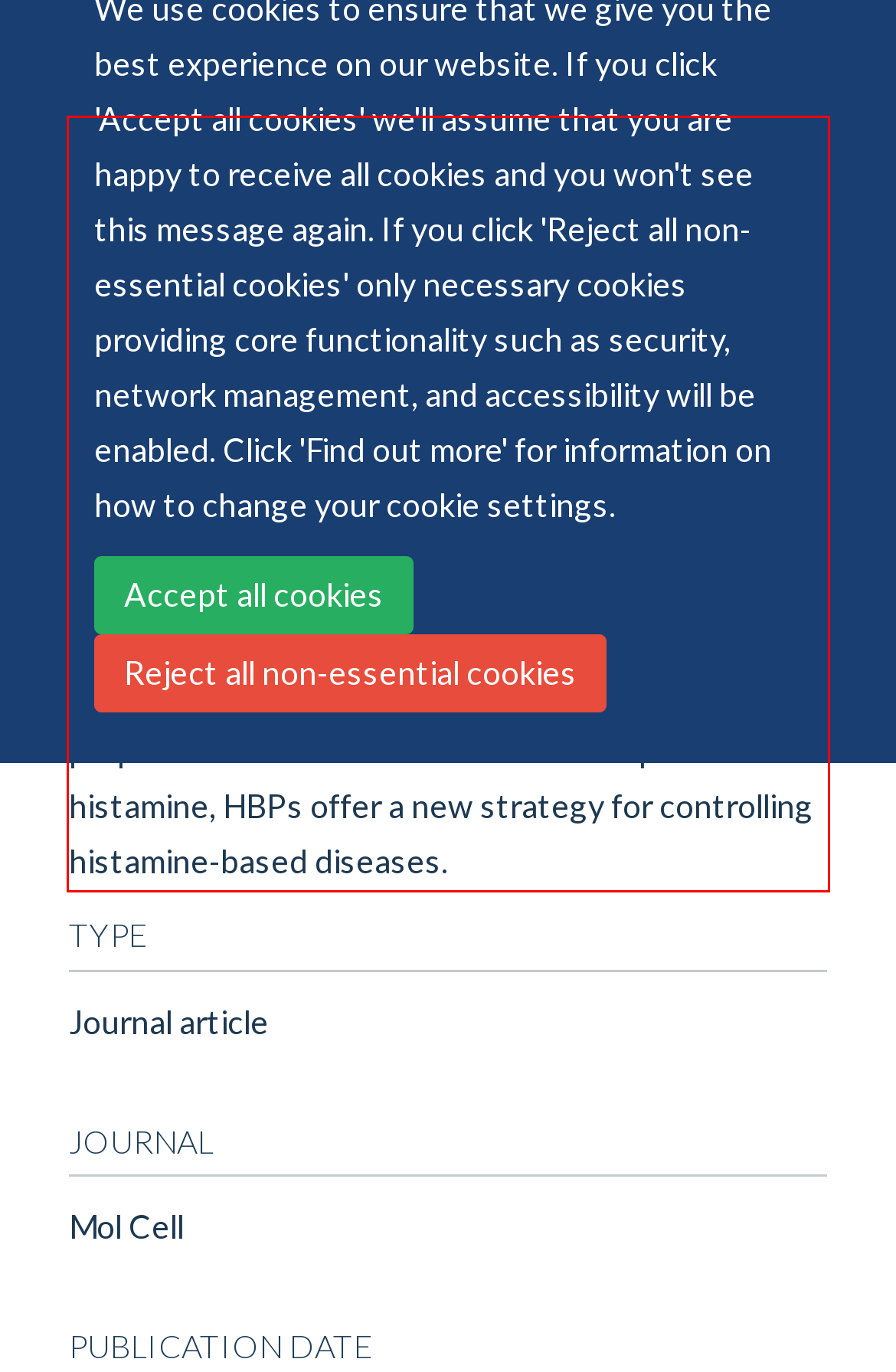Examine the webpage screenshot, find the red bounding box, and extract the text content within this marked area.

High-affinity histamine-binding proteins (HBPs) were discovered in the saliva of Rhipicephalus appendiculatus ticks. Their ability to outcompete histamine receptors indicates that they suppress inflammation during blood feeding. The crystal structure of a histamine-bound HBP, determined at 1.25 A resolution, reveals a lipocalin fold novel in containing two binding sites for the same ligand. The sites are orthogonally arranged and highly rigid and form an internal surface of unusual polar character that complements the physicochemical properties of histamine. As soluble receptors of histamine, HBPs offer a new strategy for controlling histamine-based diseases.